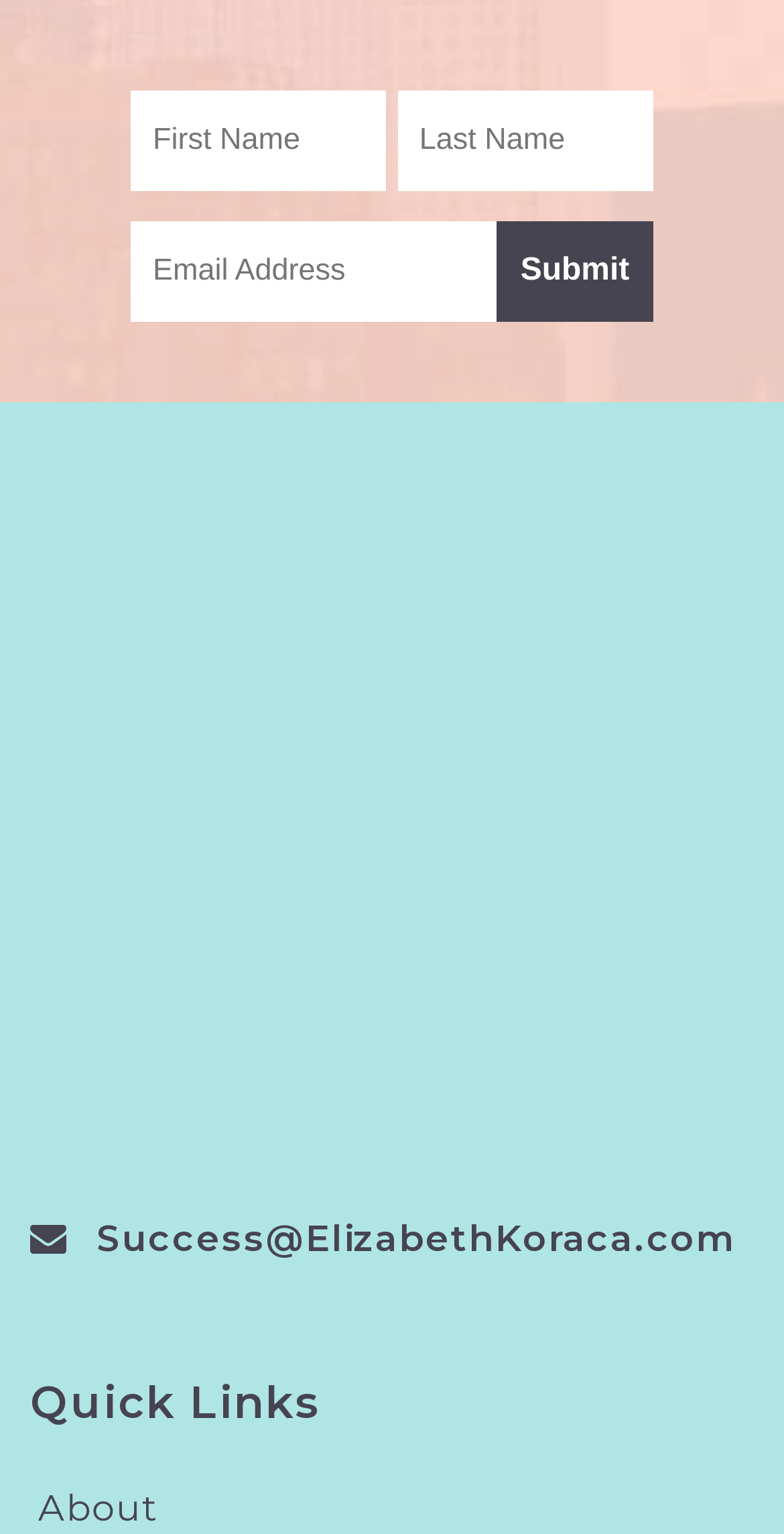What is the required field in the form?
Please answer the question with a detailed and comprehensive explanation.

By analyzing the form fields, I found that the 'Email Address' field is marked as required, indicating that it must be filled in before submitting the form.